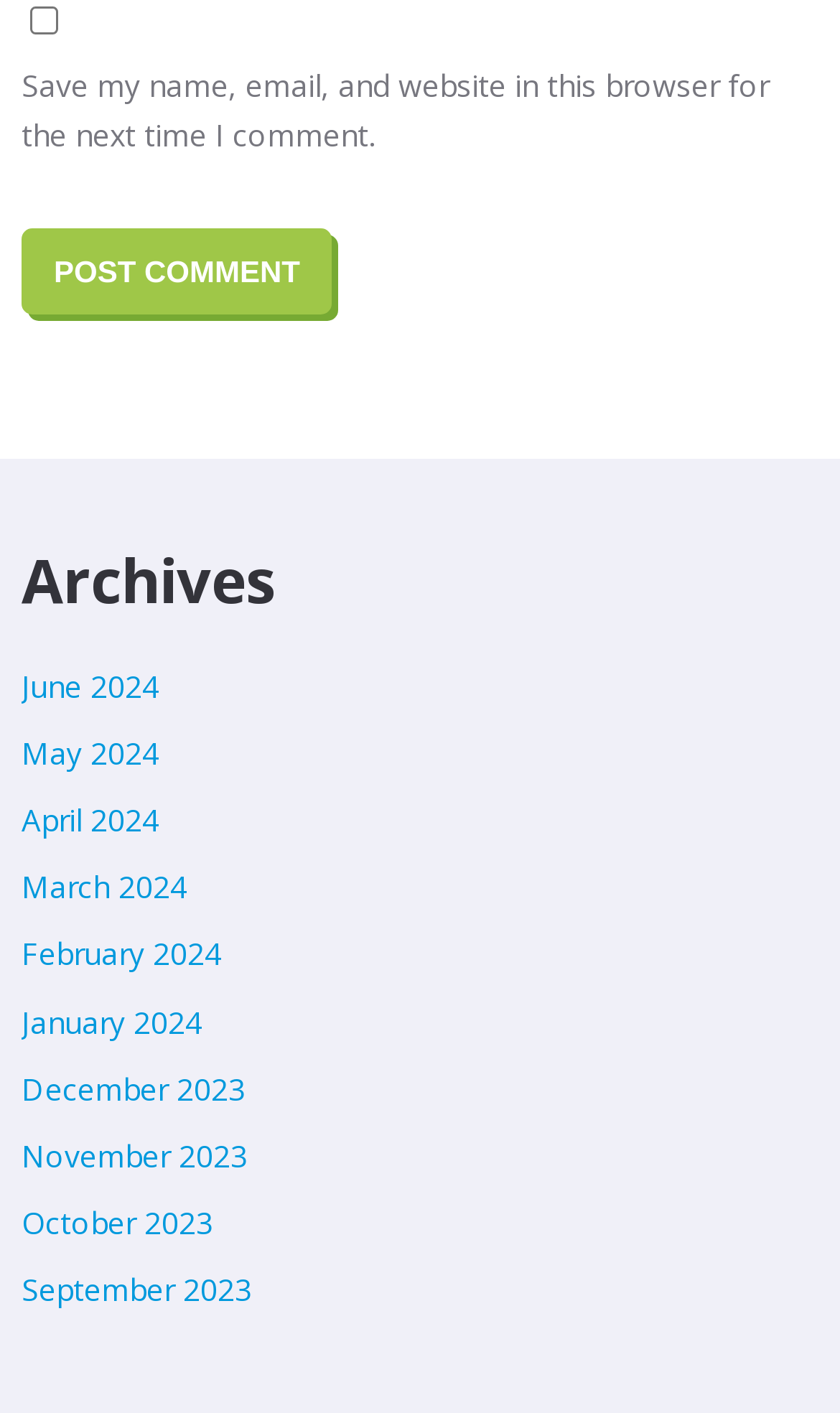Could you determine the bounding box coordinates of the clickable element to complete the instruction: "Check the save comment checkbox"? Provide the coordinates as four float numbers between 0 and 1, i.e., [left, top, right, bottom].

[0.036, 0.005, 0.069, 0.025]